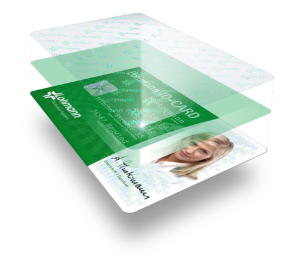Generate an elaborate description of what you see in the image.

The image presents a schematic representation of an identity card featuring a Lohmann adhesive tape integrated into its design. The card is layered and transparent, showcasing various elements such as personal information, a professional photograph, and security features. The predominant color scheme incorporates shades of green, which emphasizes the brand identity of Lohmann. This illustration highlights the innovative application of adhesive technologies in secure document creation, underscoring the advanced materials and techniques used in modern identity verification solutions. The visual arrangement effectively conveys the card's layered structure, reflecting the complexity and customization available in the production of identity cards.